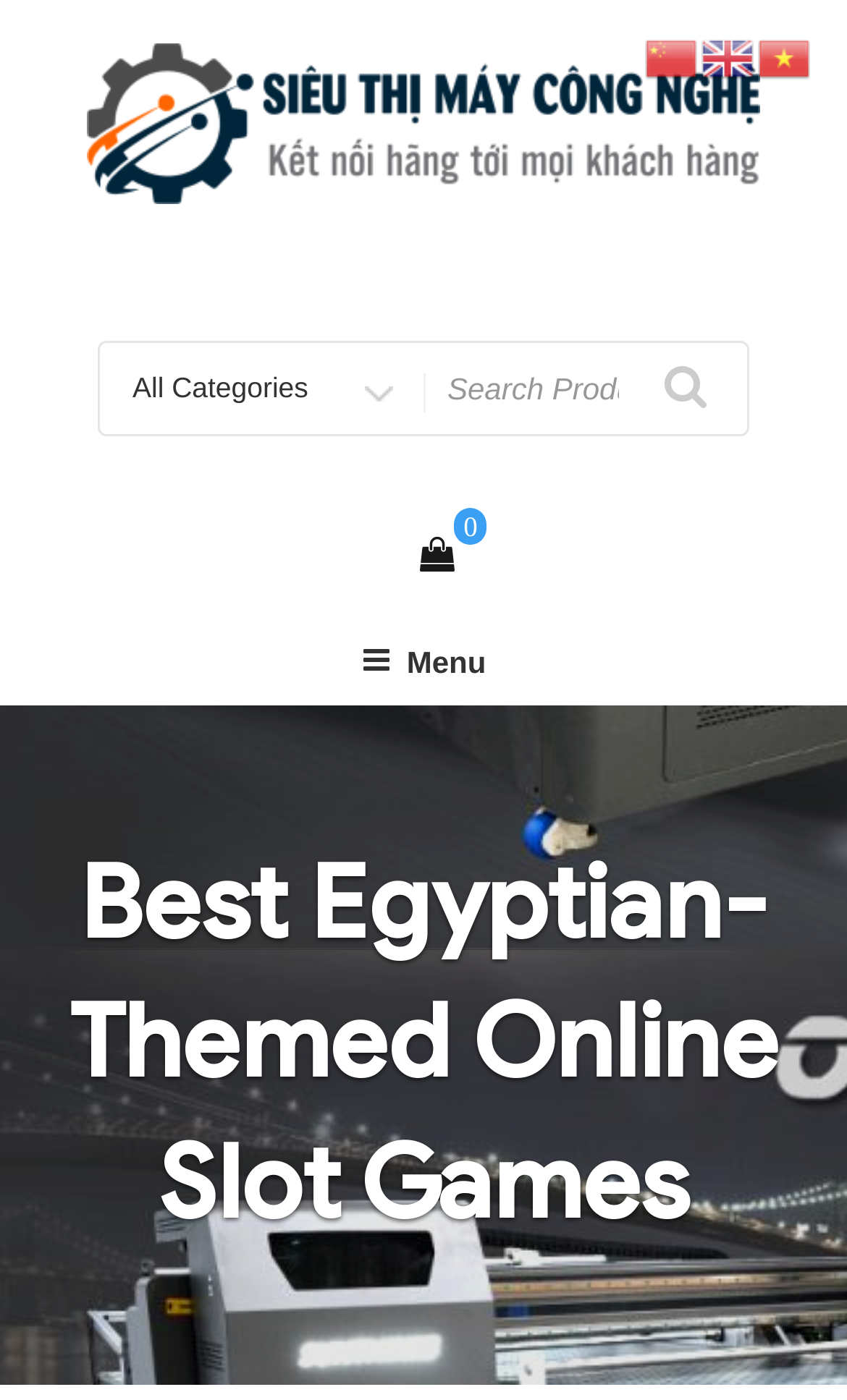Given the content of the image, can you provide a detailed answer to the question?
How many languages can the webpage be displayed in?

There are three language options available on the webpage, represented by flags and text labels: zh-CN, en, and vi. This suggests that the webpage can be displayed in three different languages.